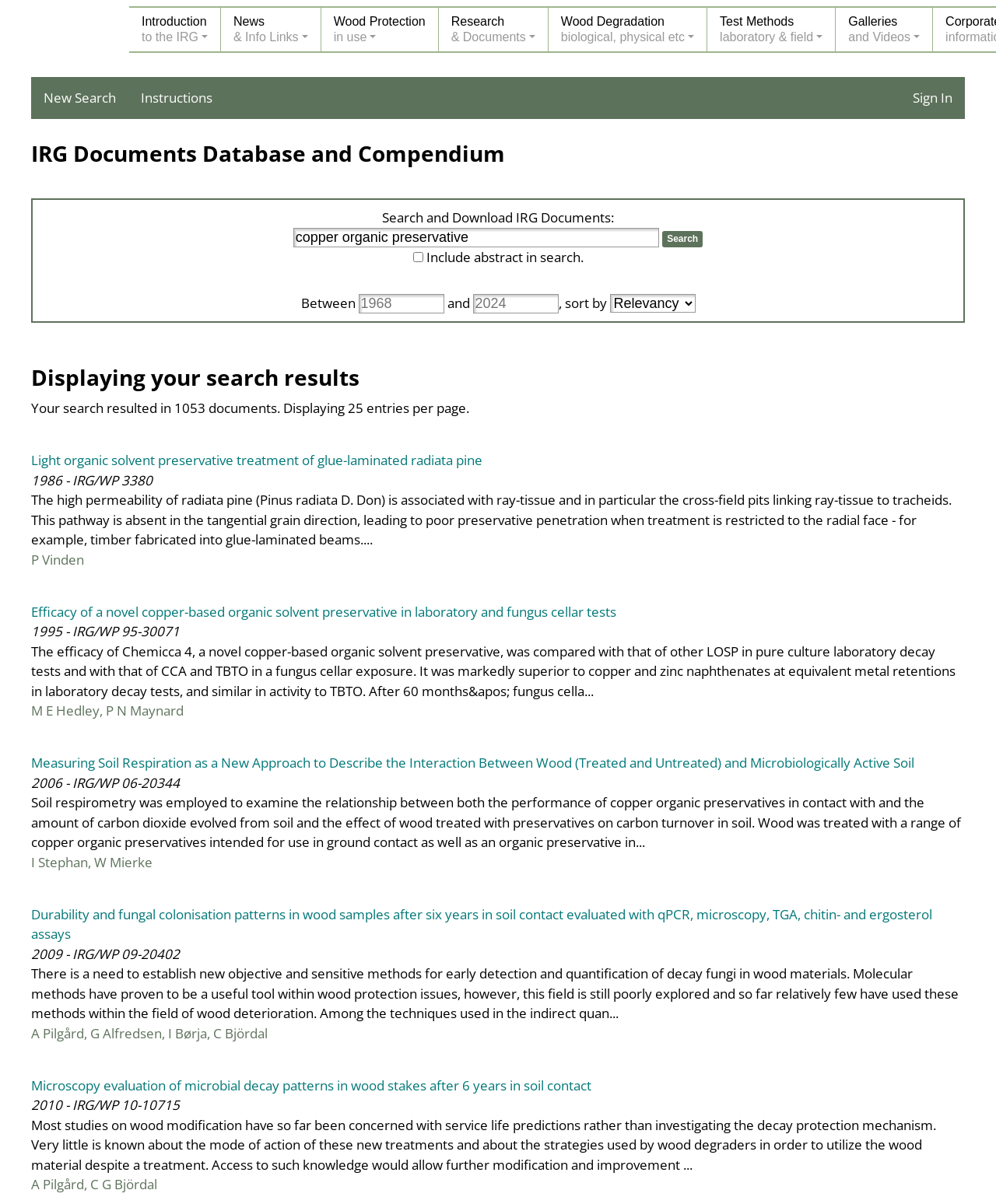Look at the image and answer the question in detail:
What is the format of the document titles?

By examining the search results, I can see that the document titles follow a consistent format, which includes the title of the document, the year it was published, and an IRG/WP number.